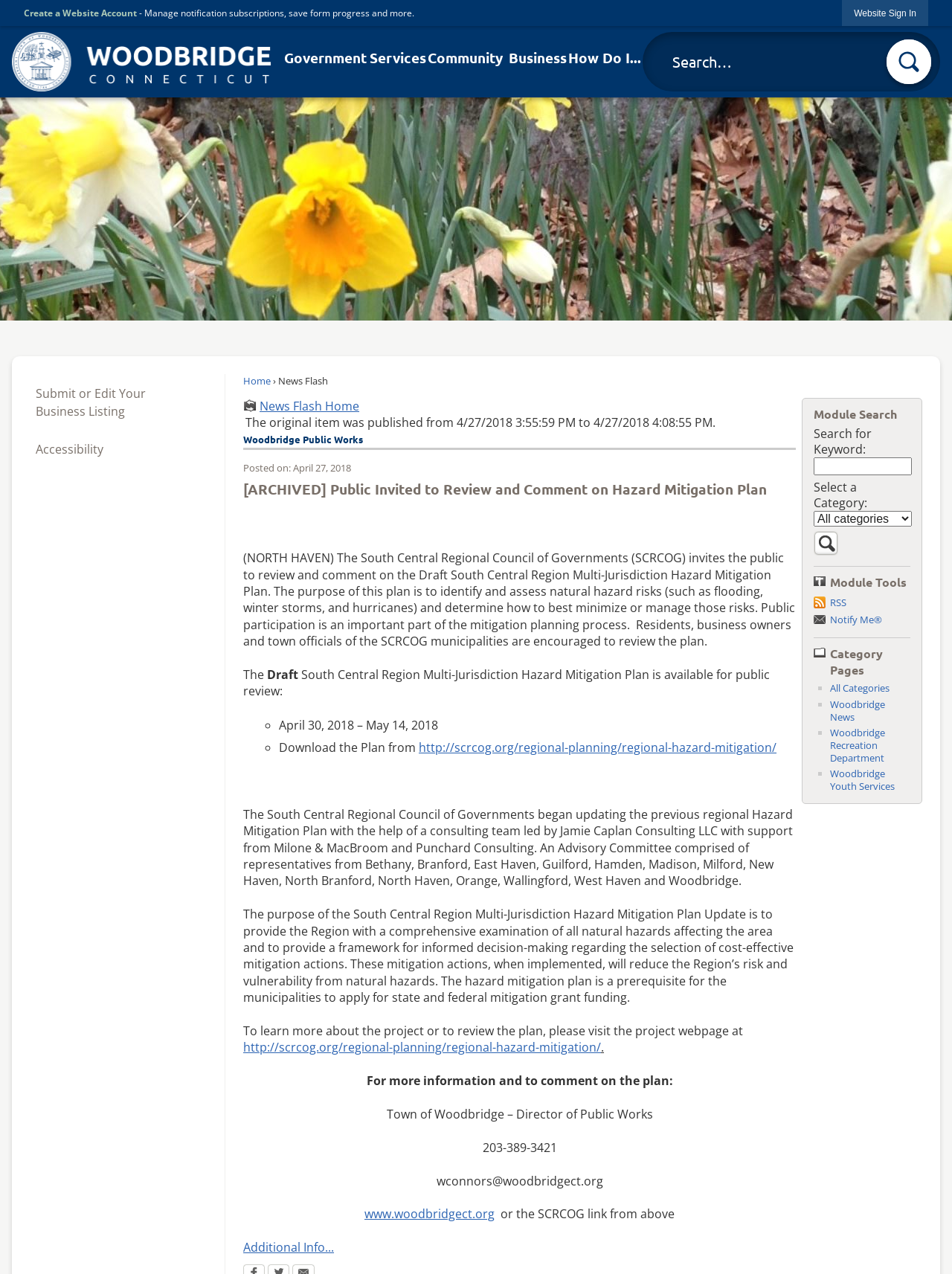Where can the public review and comment on the Draft South Central Region Multi-Jurisdiction Hazard Mitigation Plan?
Based on the visual information, provide a detailed and comprehensive answer.

According to the webpage, the public can review and comment on the plan from April 30, 2018 to May 14, 2018, as indicated in the webpage content.